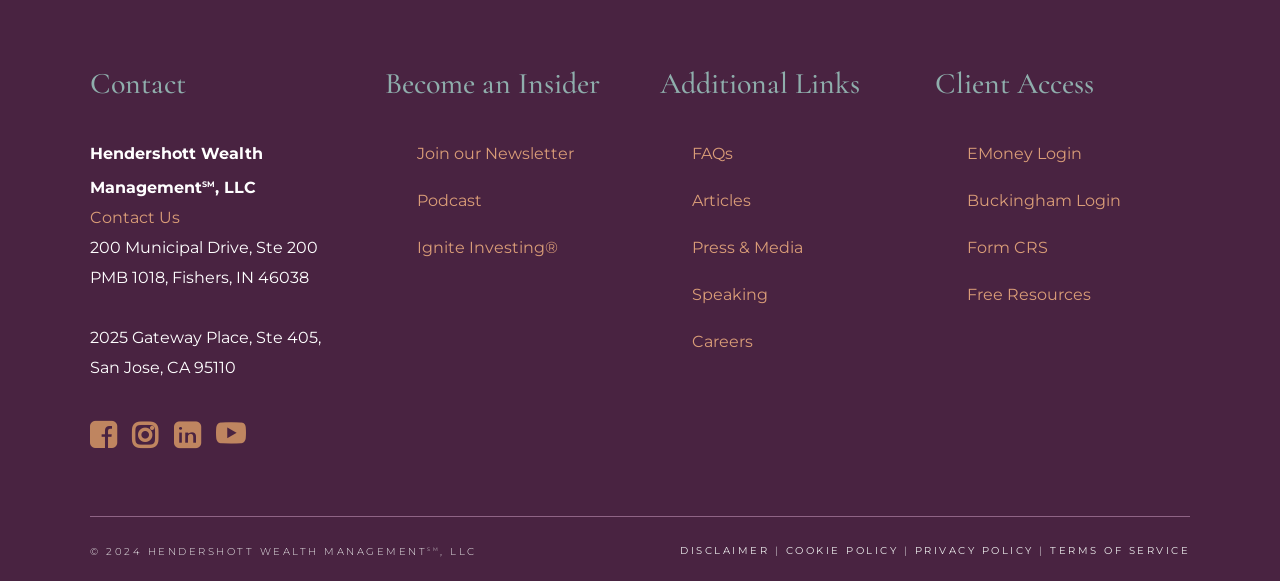Find the UI element described as: "Press & Media" and predict its bounding box coordinates. Ensure the coordinates are four float numbers between 0 and 1, [left, top, right, bottom].

[0.541, 0.401, 0.711, 0.453]